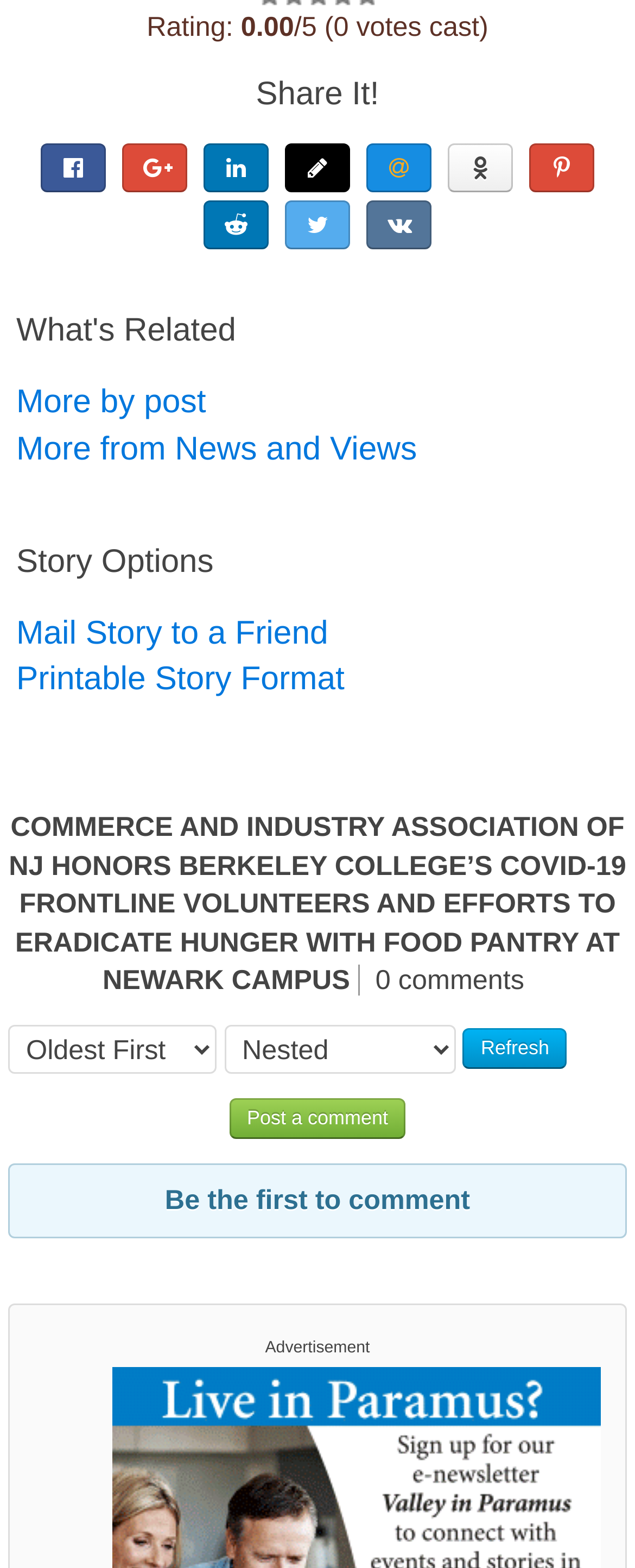Please determine the bounding box coordinates for the element that should be clicked to follow these instructions: "View related stories".

[0.026, 0.246, 0.324, 0.269]